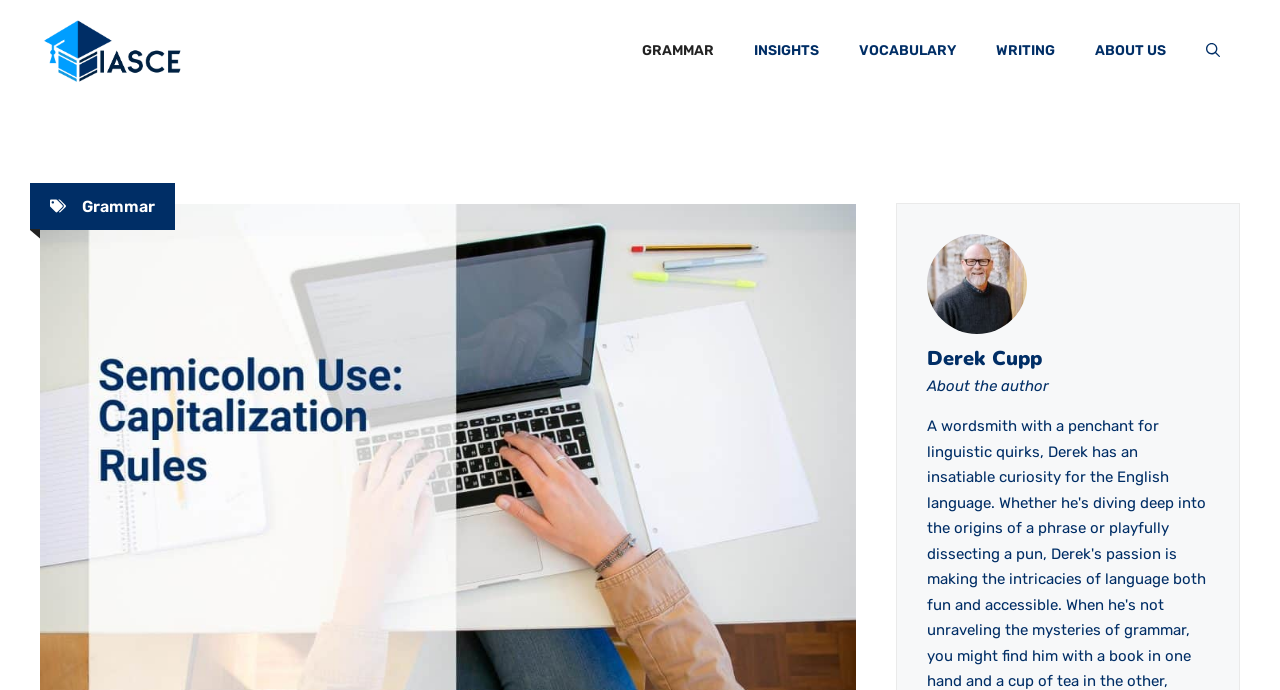What is the topic of the current article?
Look at the image and answer the question with a single word or phrase.

Grammar rules